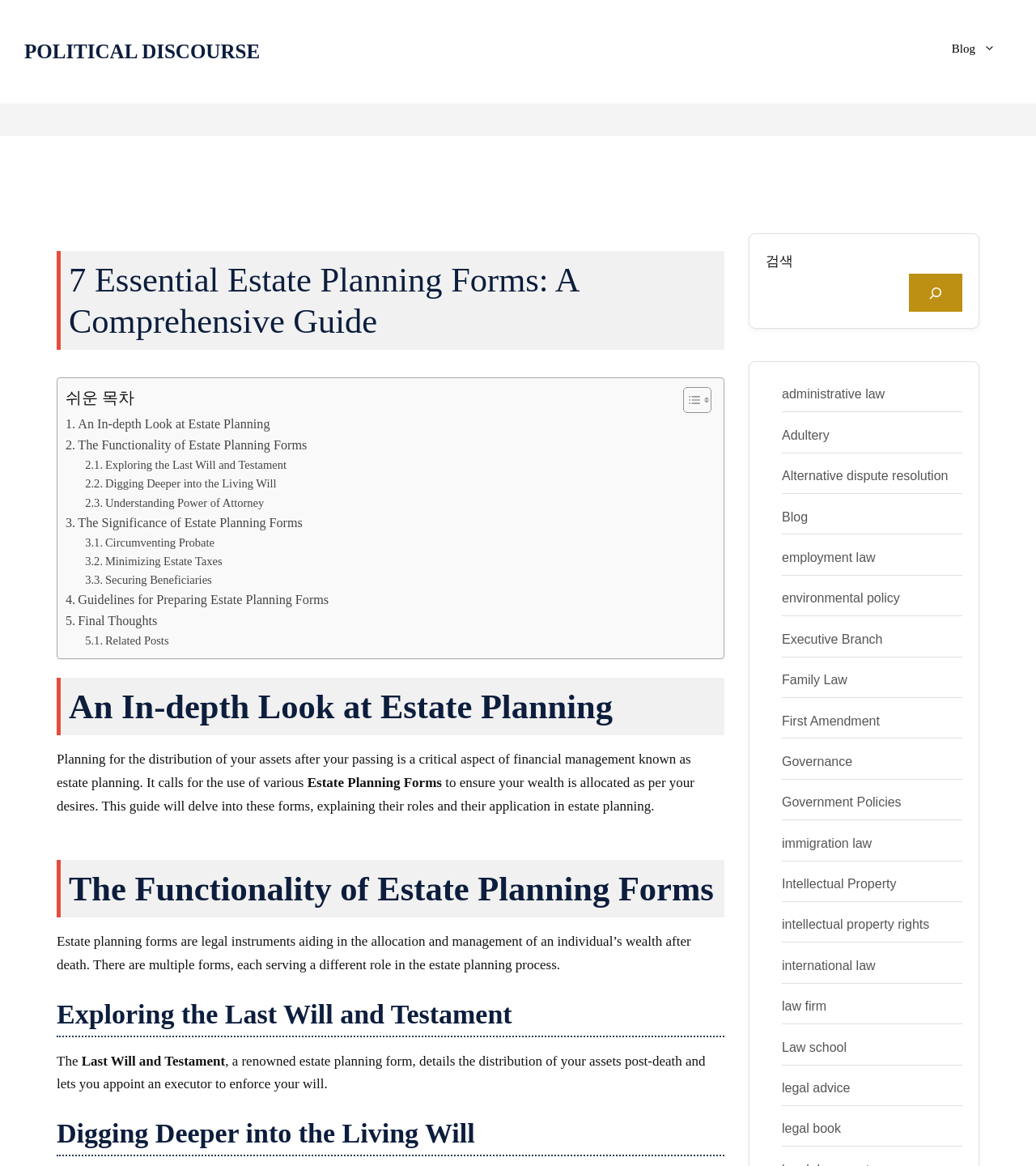What is the significance of Power of Attorney in estate planning?
Provide an in-depth and detailed explanation in response to the question.

Although the webpage does not explicitly state the significance of Power of Attorney, it is implied that it is one of the essential estate planning forms that aid in the management of an individual's wealth after death.